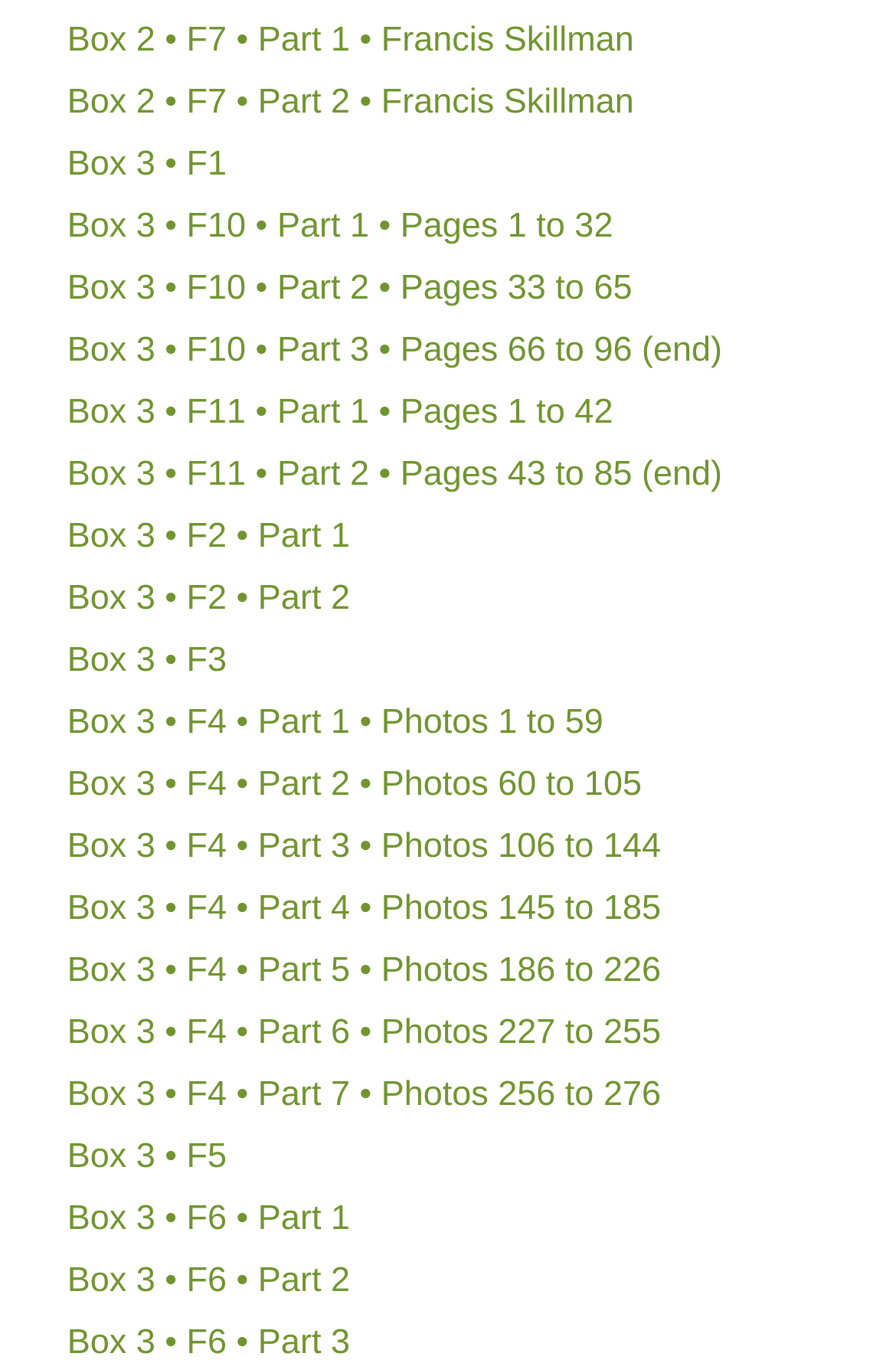Find the bounding box coordinates of the element to click in order to complete this instruction: "browse Box 3 • F6 • Part 1". The bounding box coordinates must be four float numbers between 0 and 1, denoted as [left, top, right, bottom].

[0.075, 0.88, 0.391, 0.909]